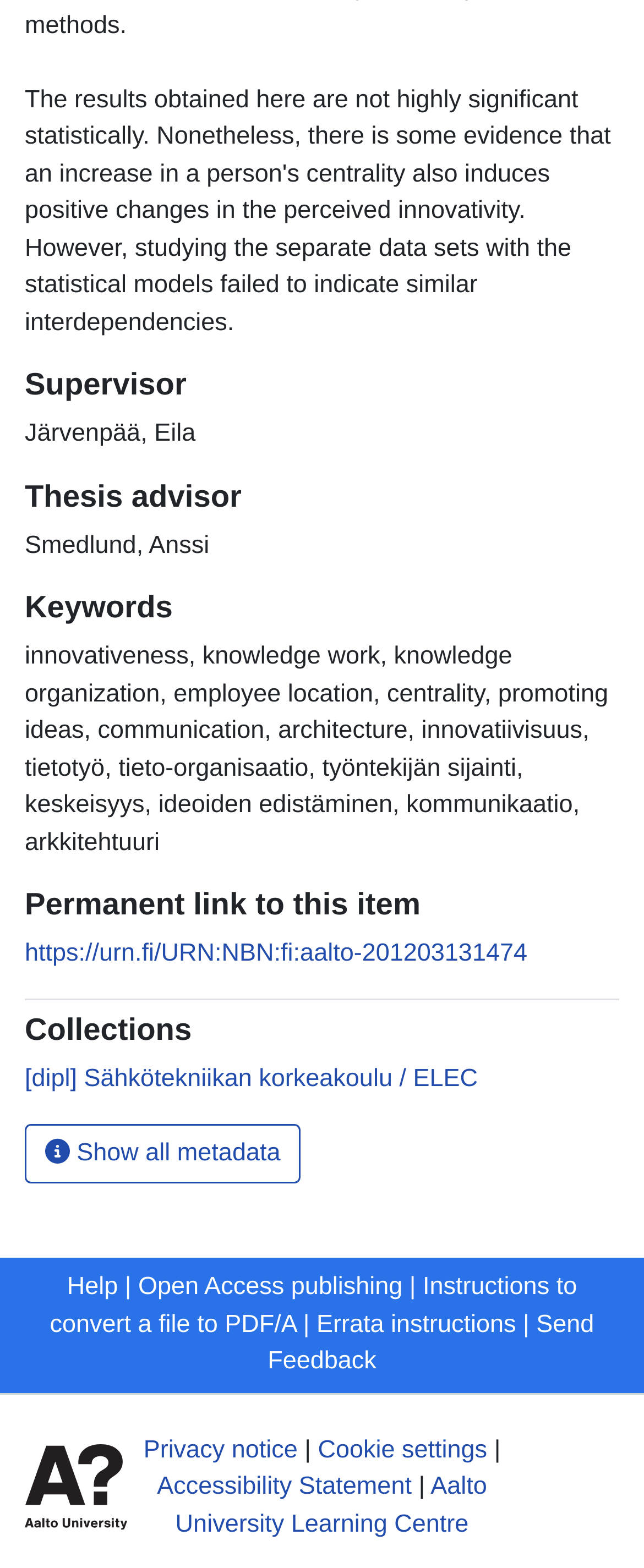Identify the bounding box coordinates for the element that needs to be clicked to fulfill this instruction: "Follow the permanent link to this item". Provide the coordinates in the format of four float numbers between 0 and 1: [left, top, right, bottom].

[0.038, 0.599, 0.819, 0.617]